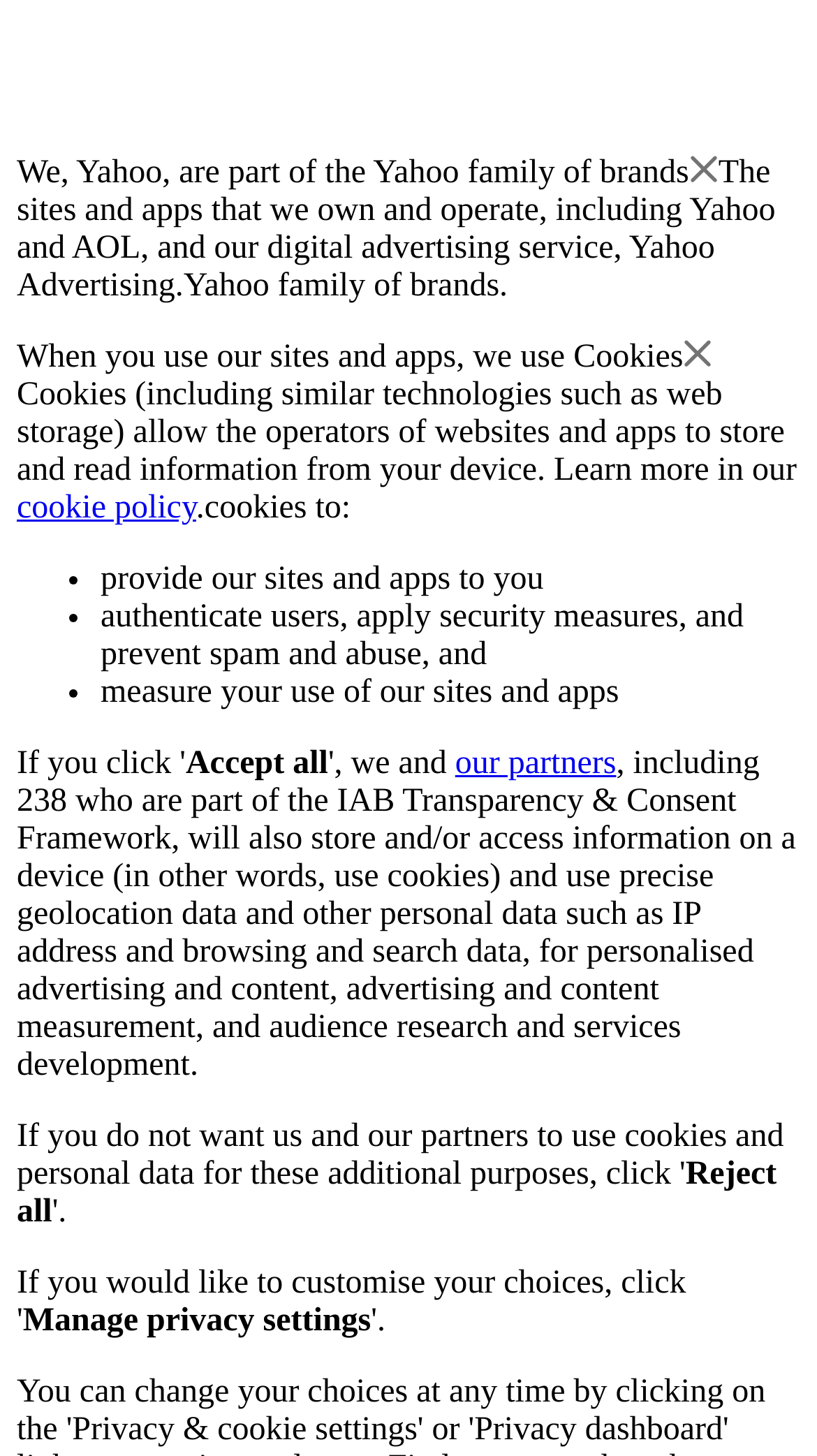Please provide a short answer using a single word or phrase for the question:
What is Yahoo part of?

Yahoo family of brands